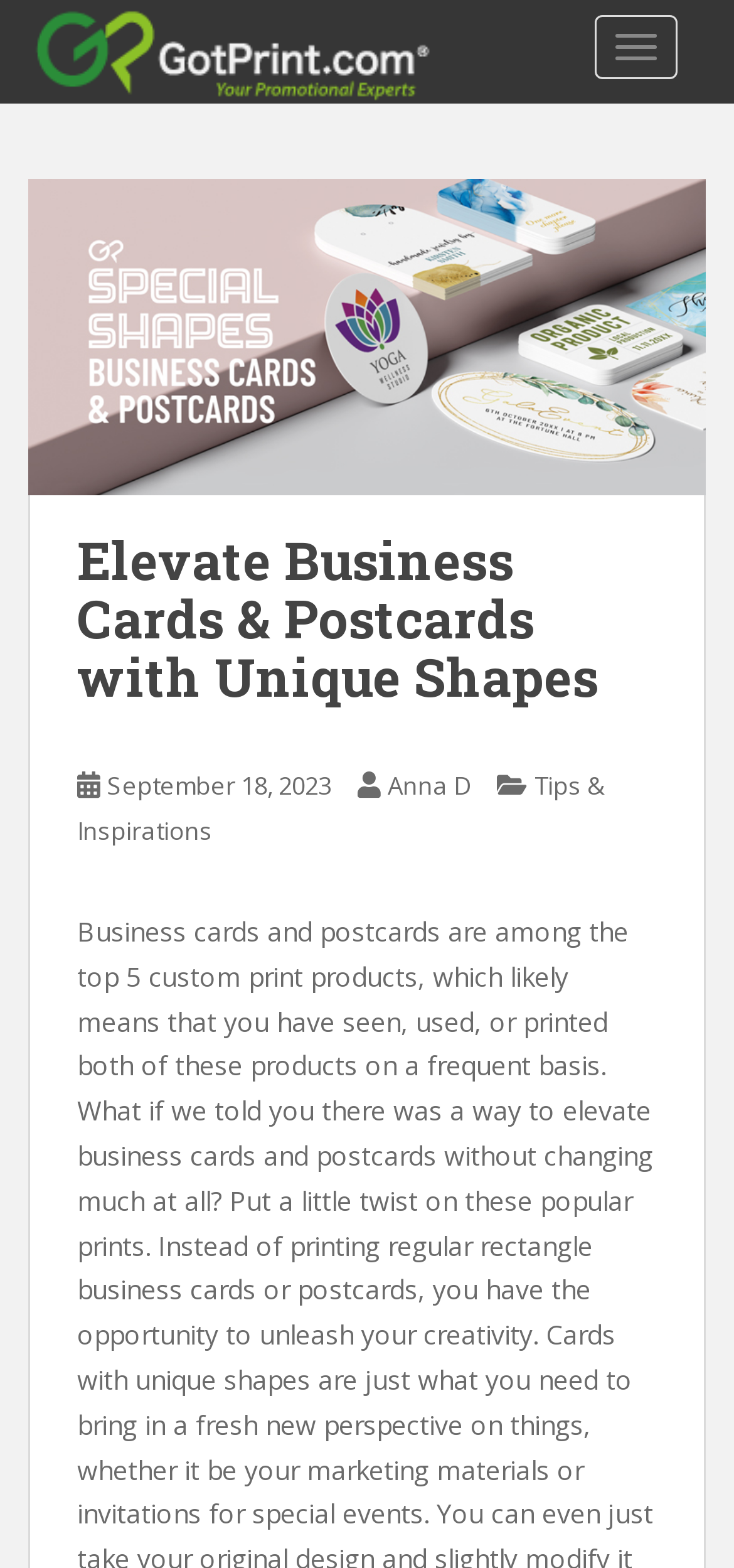Generate the text of the webpage's primary heading.

Elevate Business Cards & Postcards with Unique Shapes